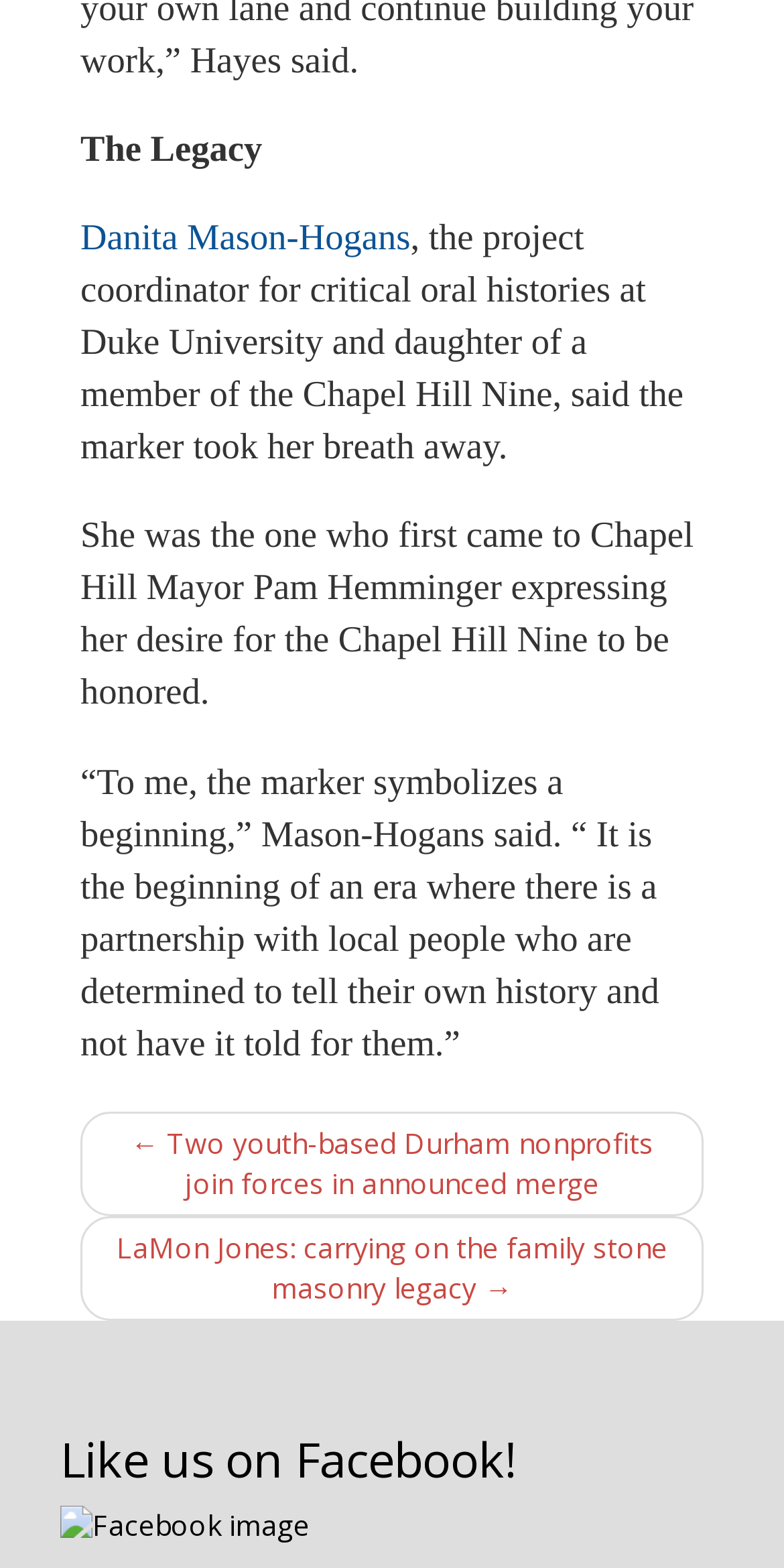Answer succinctly with a single word or phrase:
What is the name of the family stone masonry legacy mentioned in the article?

LaMon Jones